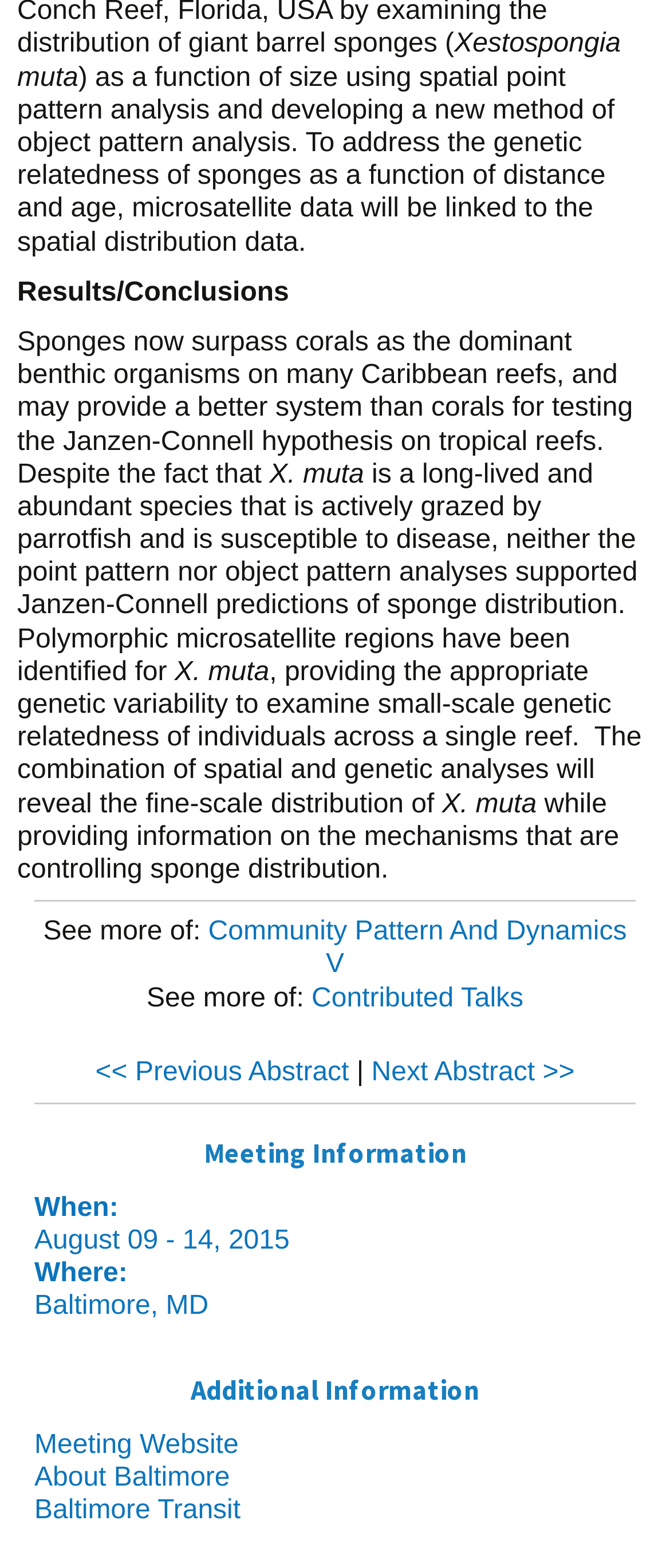What is the date of the meeting?
Using the image as a reference, answer the question with a short word or phrase.

August 09 - 14, 2015